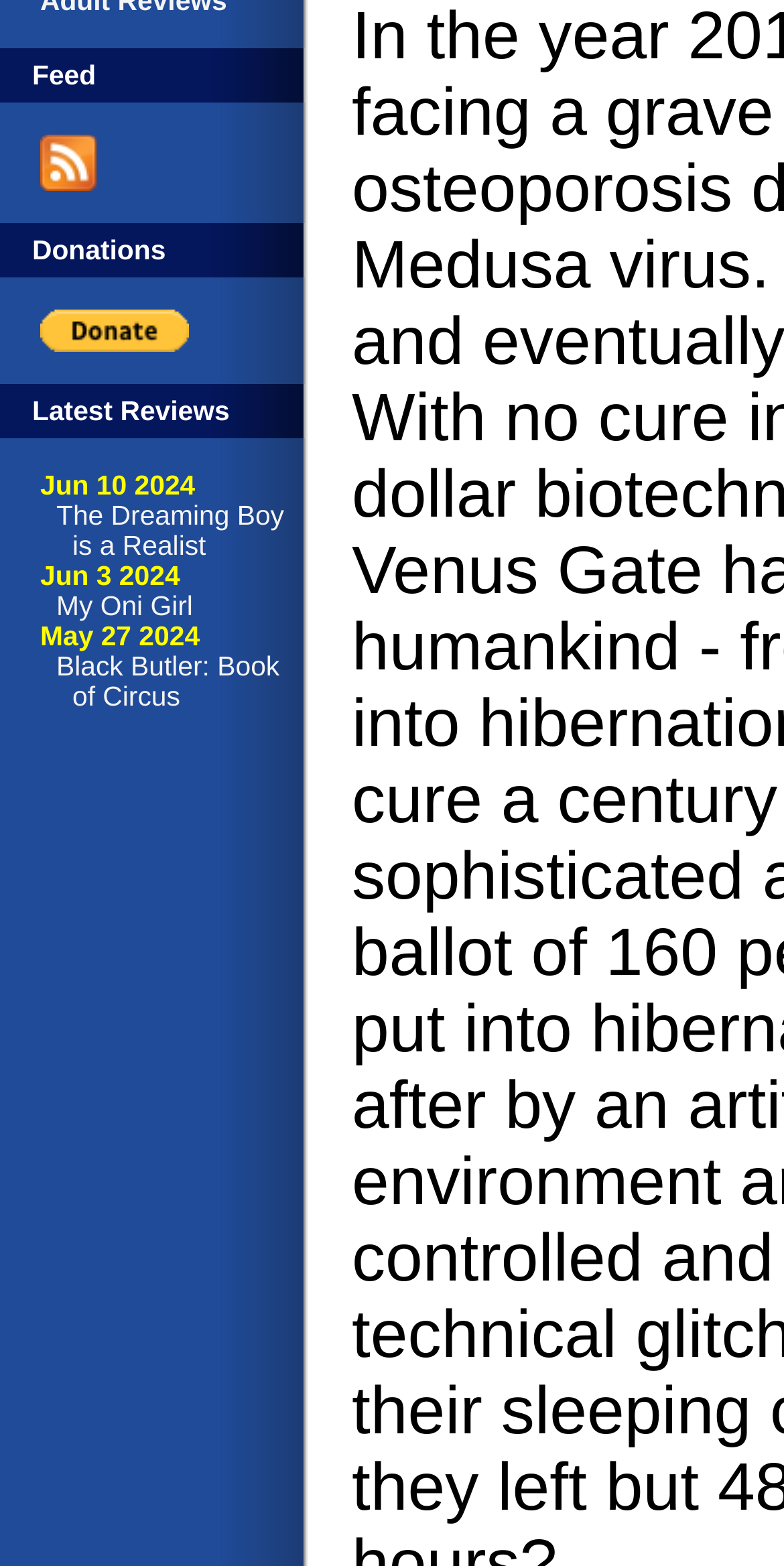Please find the bounding box for the UI element described by: "About web accessibility".

None